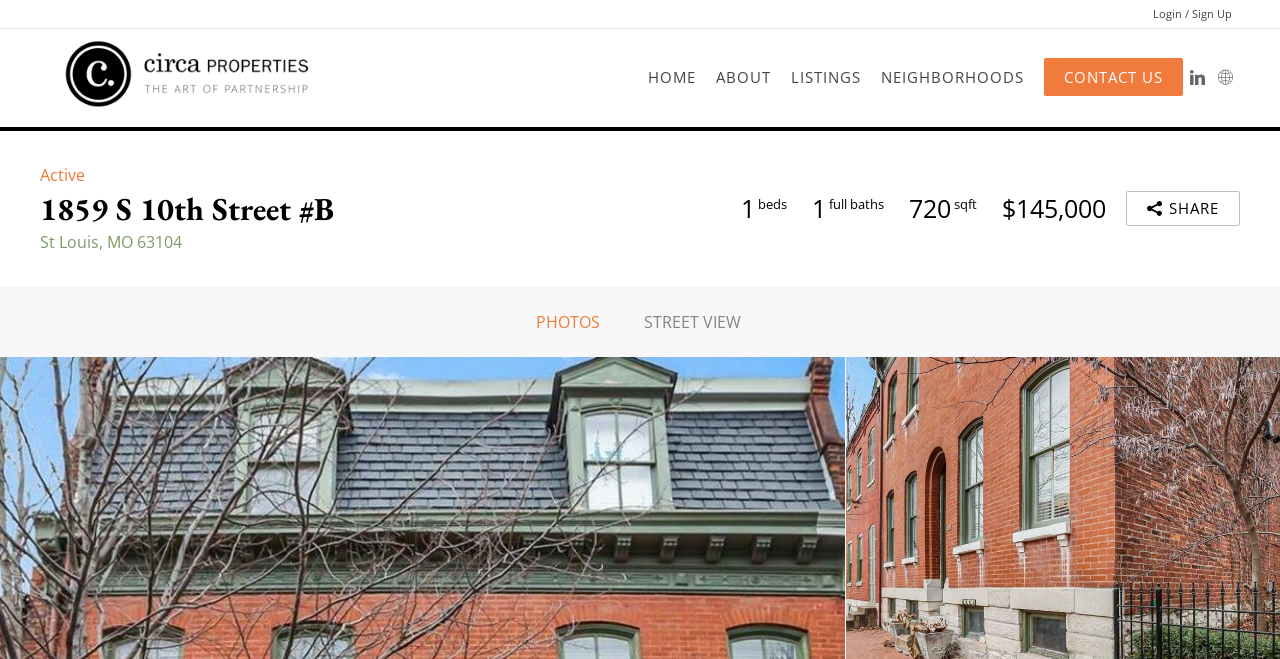Please determine the bounding box coordinates of the area that needs to be clicked to complete this task: 'Share the property on Facebook'. The coordinates must be four float numbers between 0 and 1, formatted as [left, top, right, bottom].

[0.874, 0.383, 0.97, 0.431]